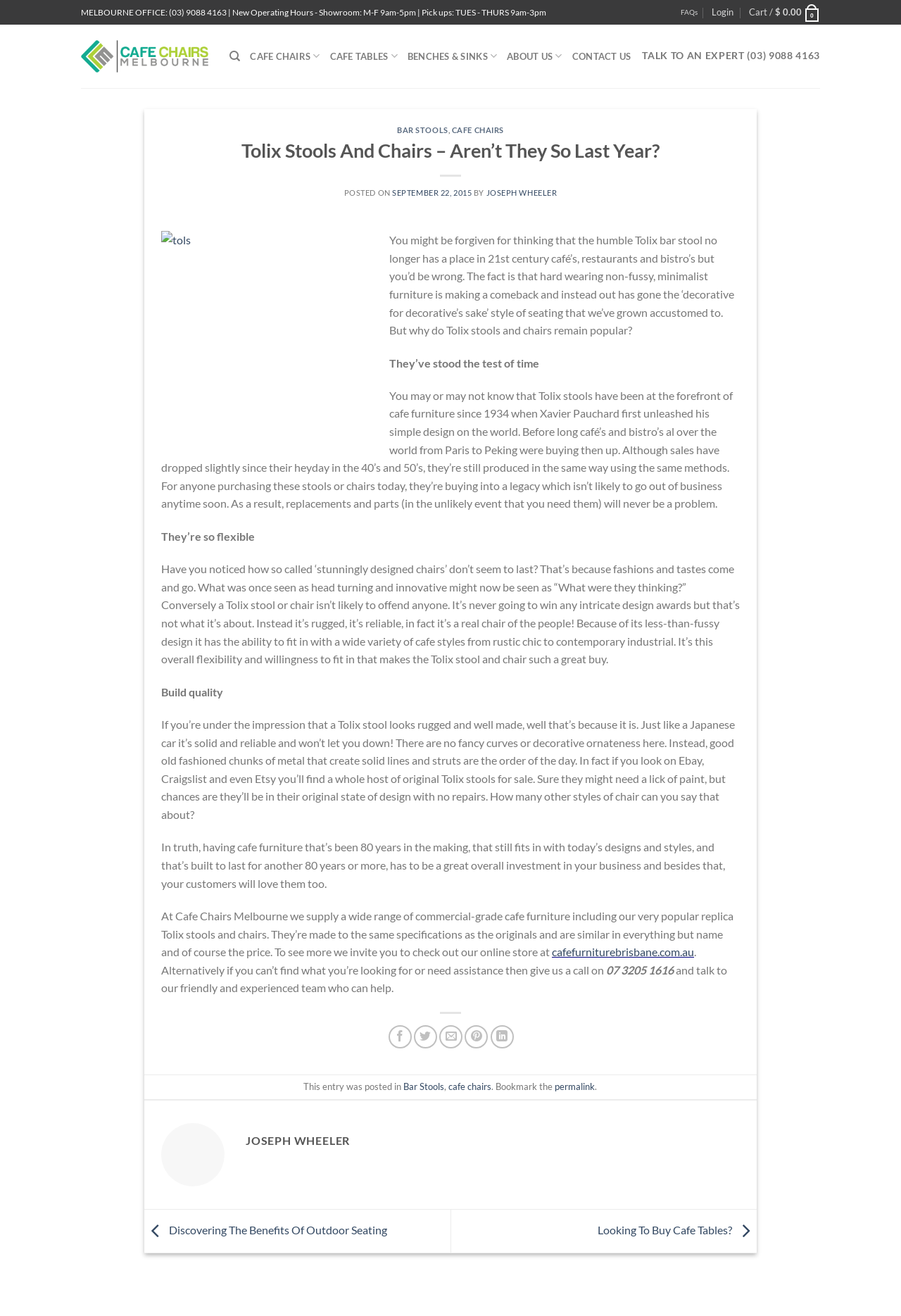What is the phone number of the Melbourne office?
Based on the image, answer the question in a detailed manner.

The phone number of the Melbourne office can be found at the top of the webpage, in the static text element that says 'MELBOURNE OFFICE: (03) 9088 4163 | New Operating Hours - Showroom: M-F 9am-5pm | Pick ups: TUES - THURS 9am-3pm'.